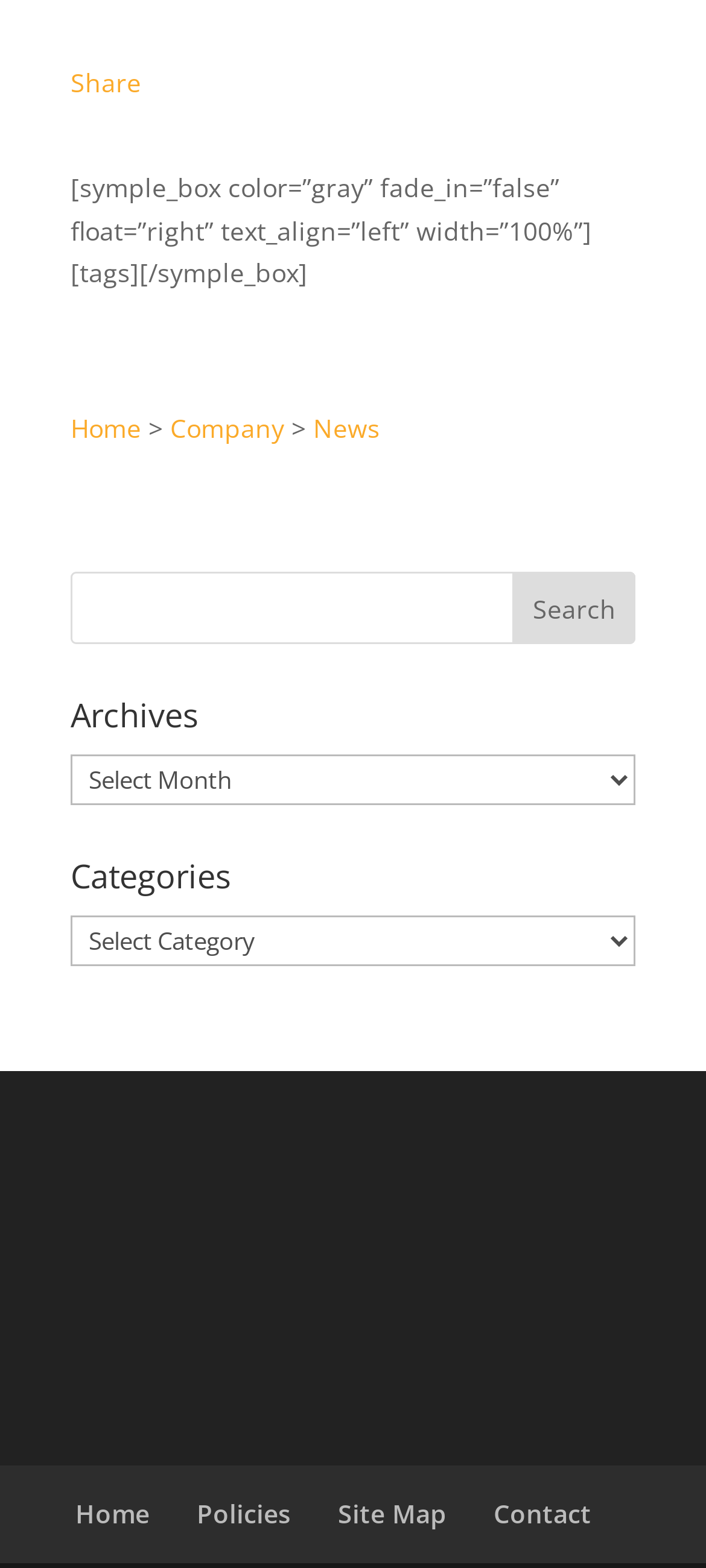How many dropdown menus are there?
Using the image, respond with a single word or phrase.

Two